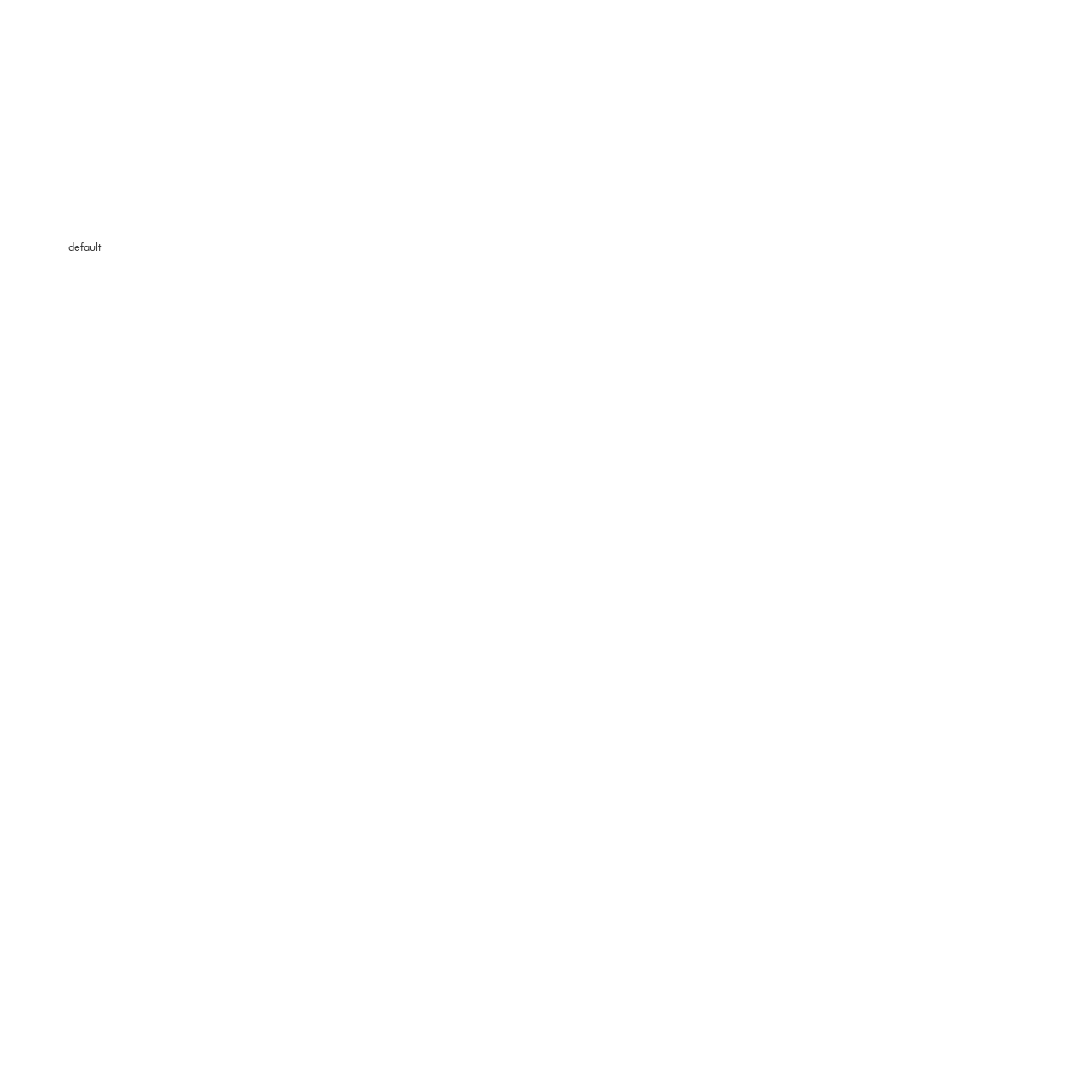Look at the area within the red bounding box, provide a one-word or phrase response to the following question: What is the significance of this iconography?

User-friendly interface